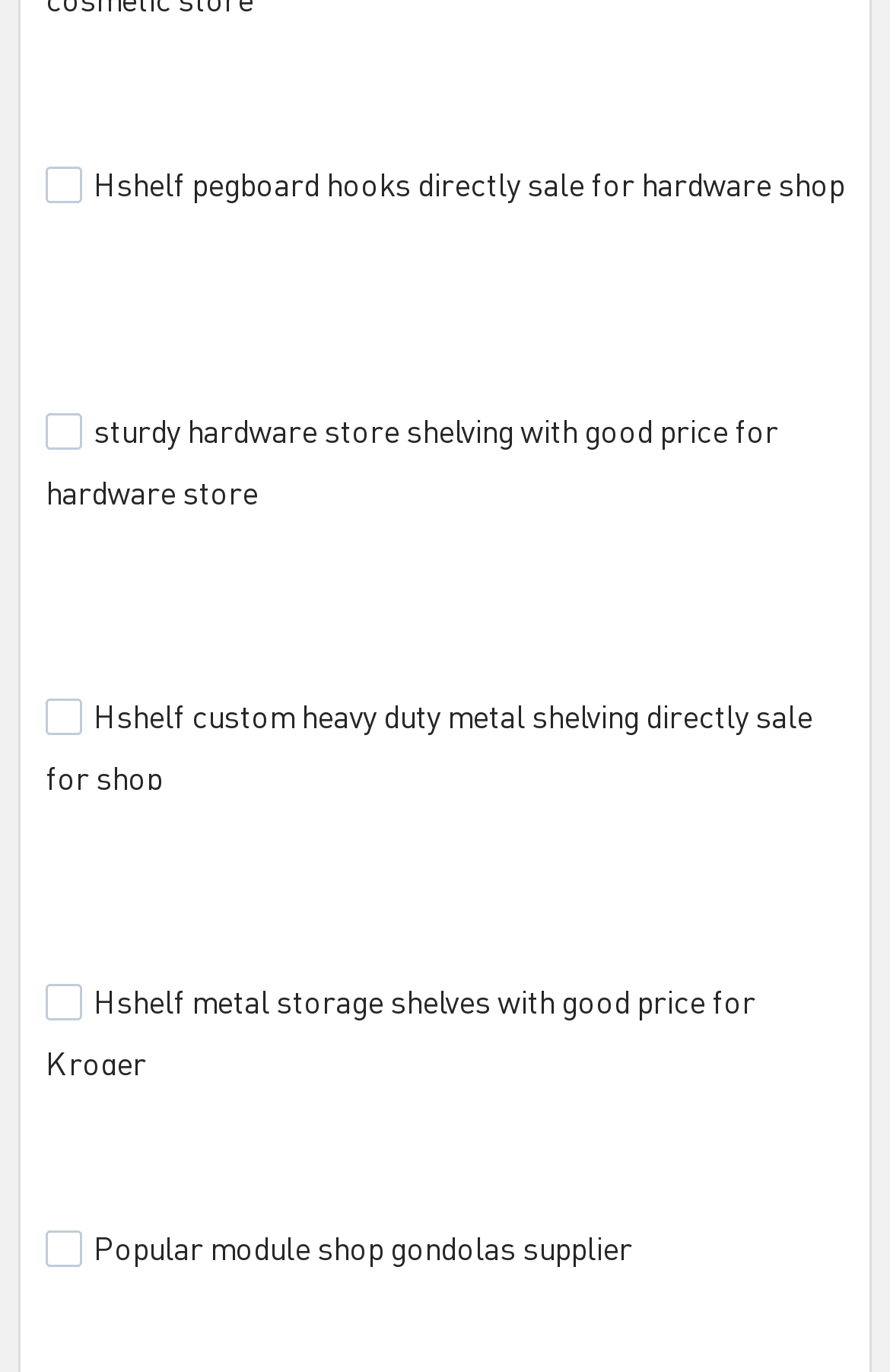Please determine the bounding box coordinates of the element to click in order to execute the following instruction: "browse May 2018". The coordinates should be four float numbers between 0 and 1, specified as [left, top, right, bottom].

None